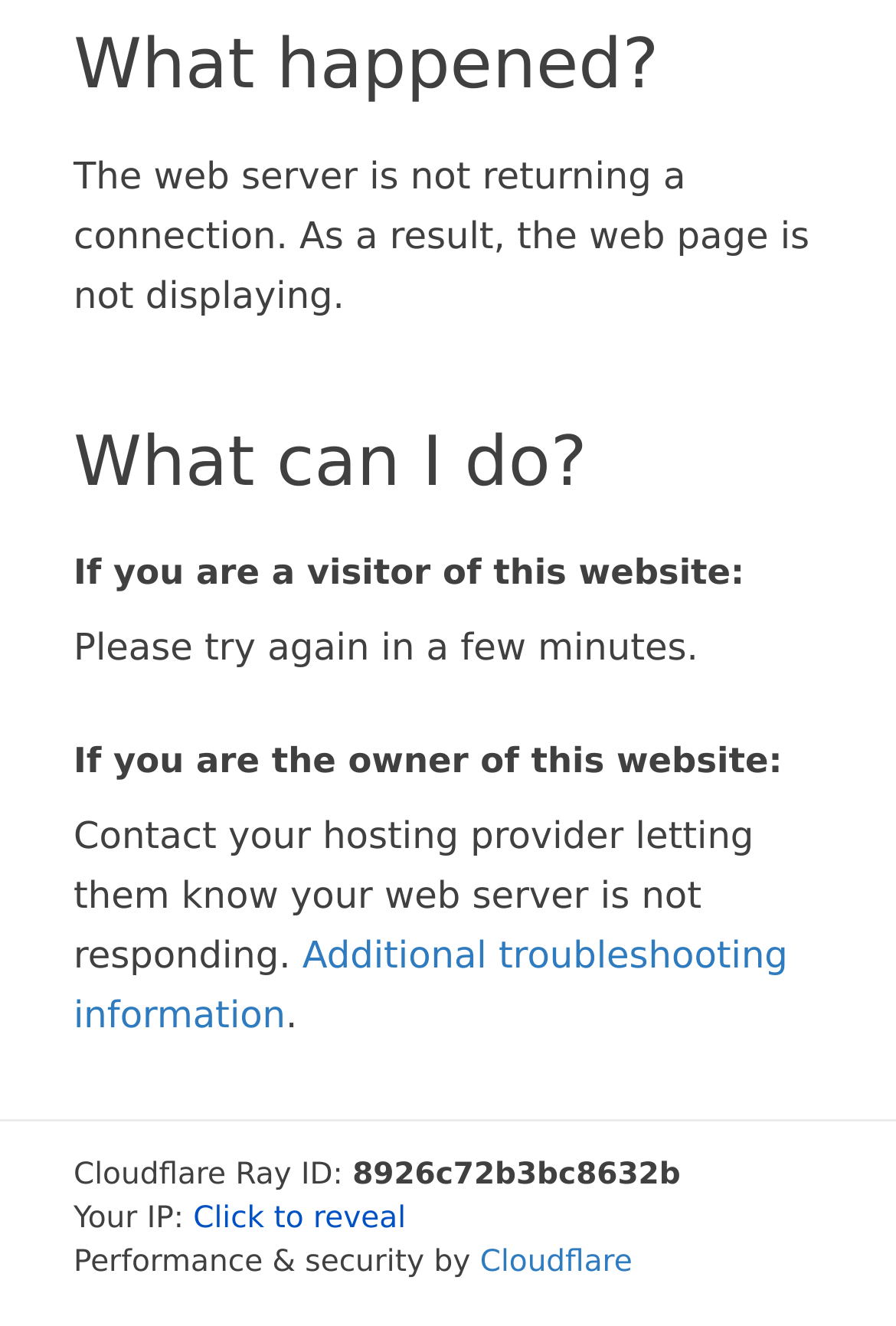What should a visitor of this website do?
Using the details shown in the screenshot, provide a comprehensive answer to the question.

According to the webpage, if a visitor encounters this issue, they should try again in a few minutes. This instruction is provided in the StaticText element with the text 'Please try again in a few minutes.'